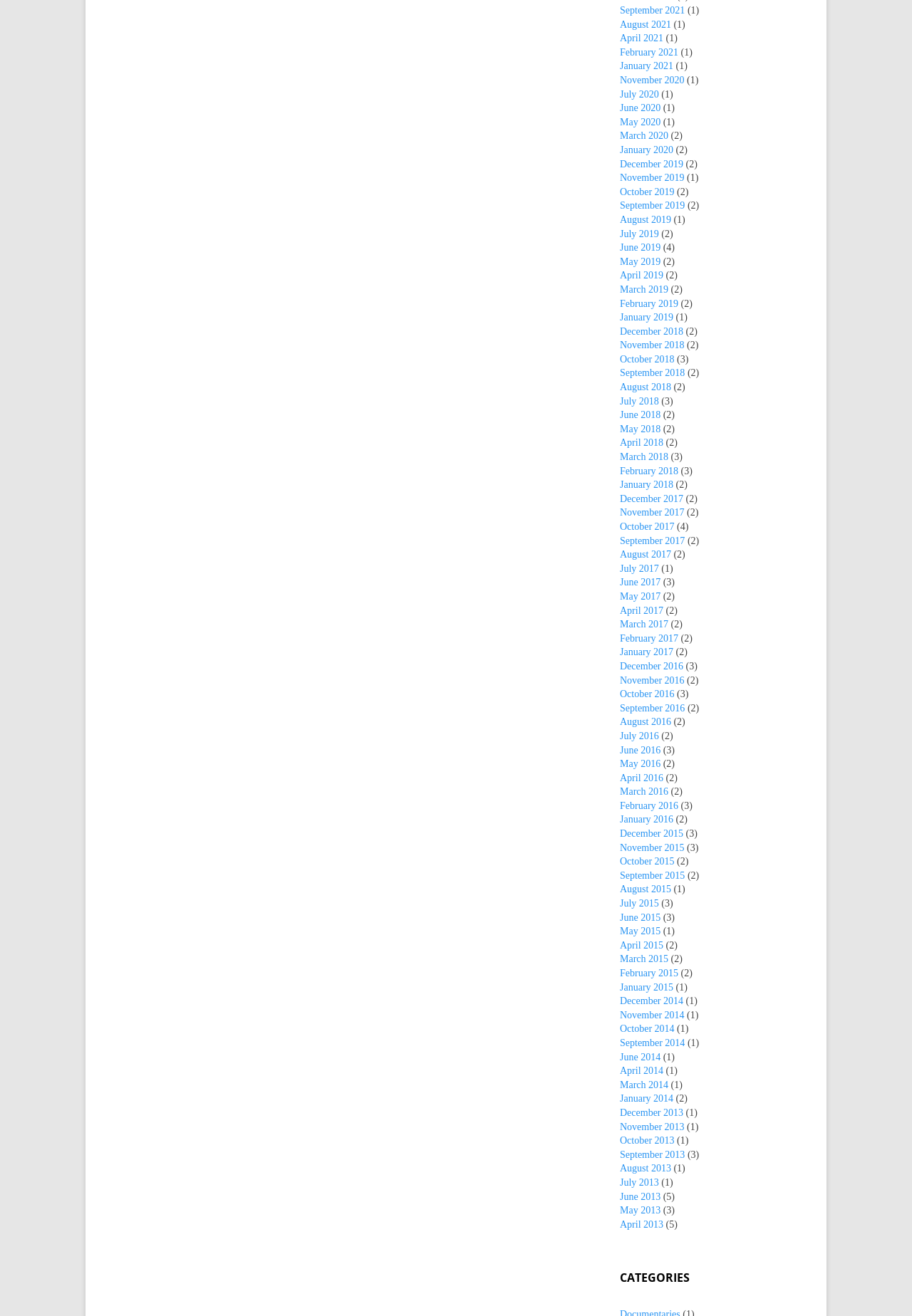How many months are listed on the webpage?
From the image, provide a succinct answer in one word or a short phrase.

43